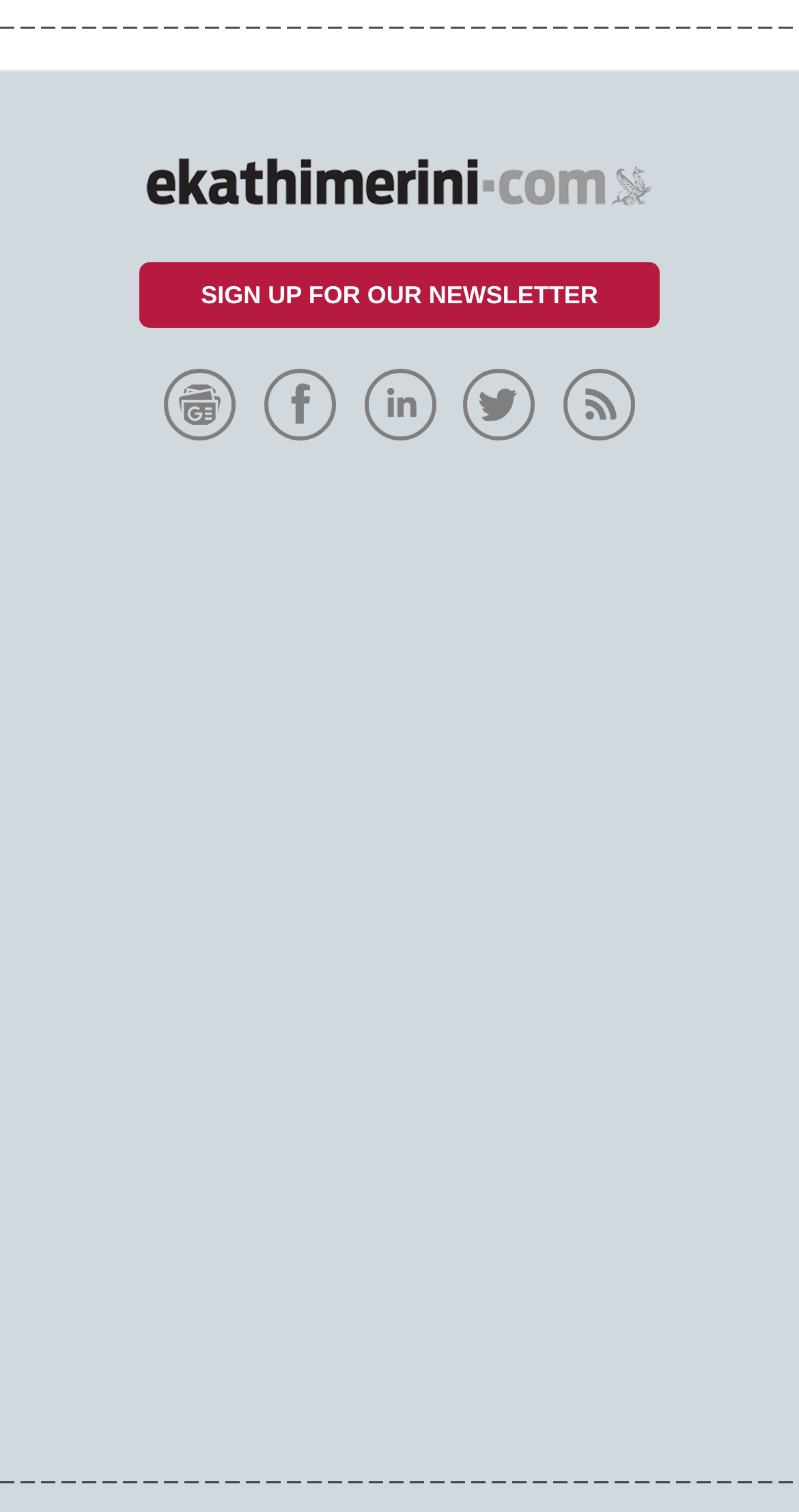Locate the bounding box coordinates of the clickable region necessary to complete the following instruction: "Go to about us page". Provide the coordinates in the format of four float numbers between 0 and 1, i.e., [left, top, right, bottom].

None